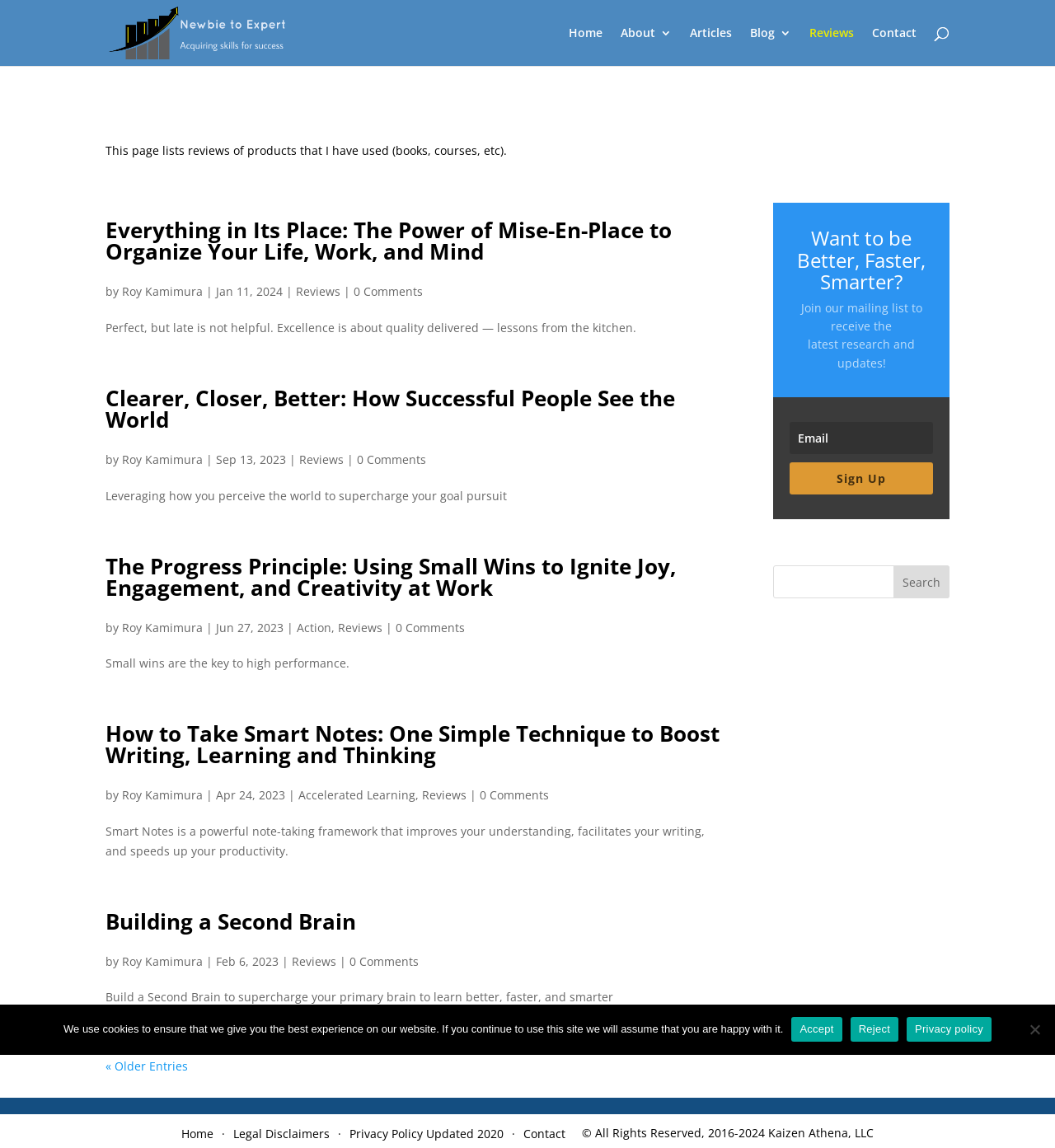Find the bounding box coordinates of the element to click in order to complete this instruction: "Search for something". The bounding box coordinates must be four float numbers between 0 and 1, denoted as [left, top, right, bottom].

[0.733, 0.493, 0.9, 0.521]